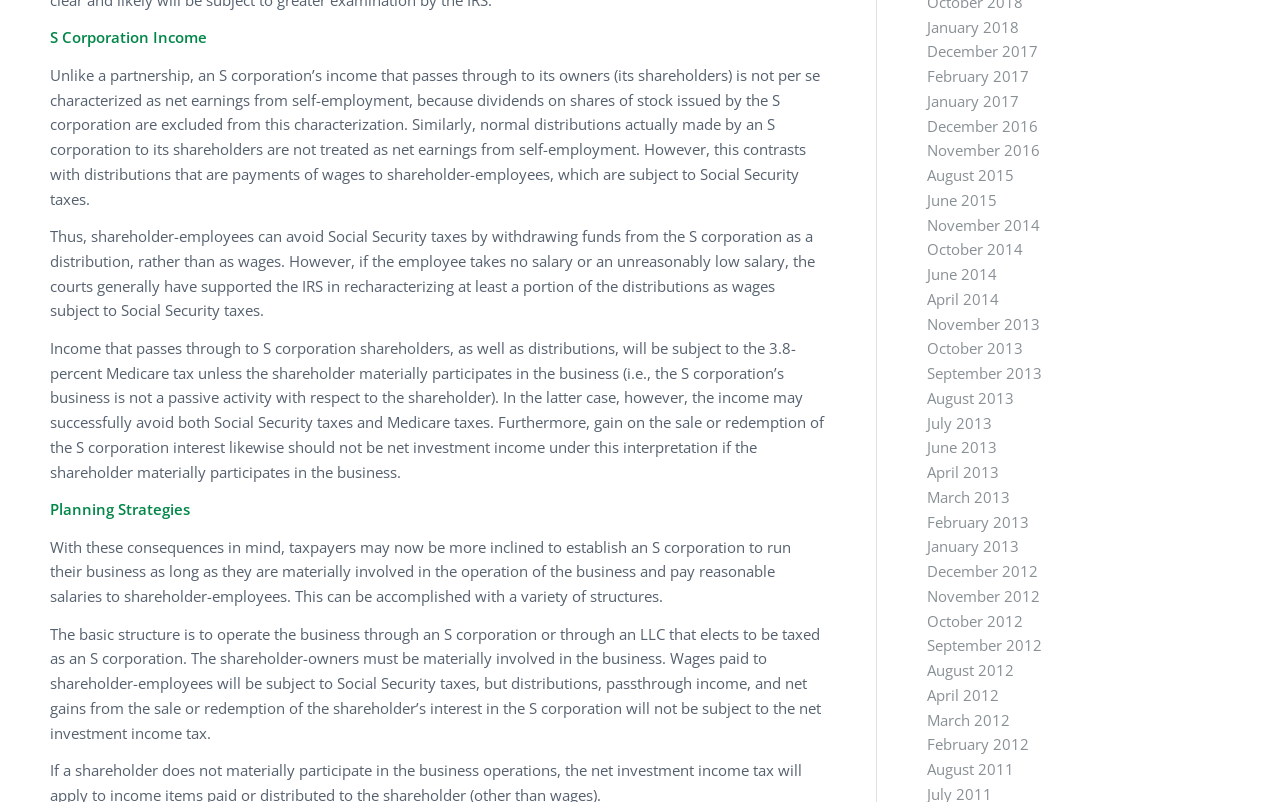Can you provide the bounding box coordinates for the element that should be clicked to implement the instruction: "Click on Planning Strategies"?

[0.039, 0.622, 0.148, 0.647]